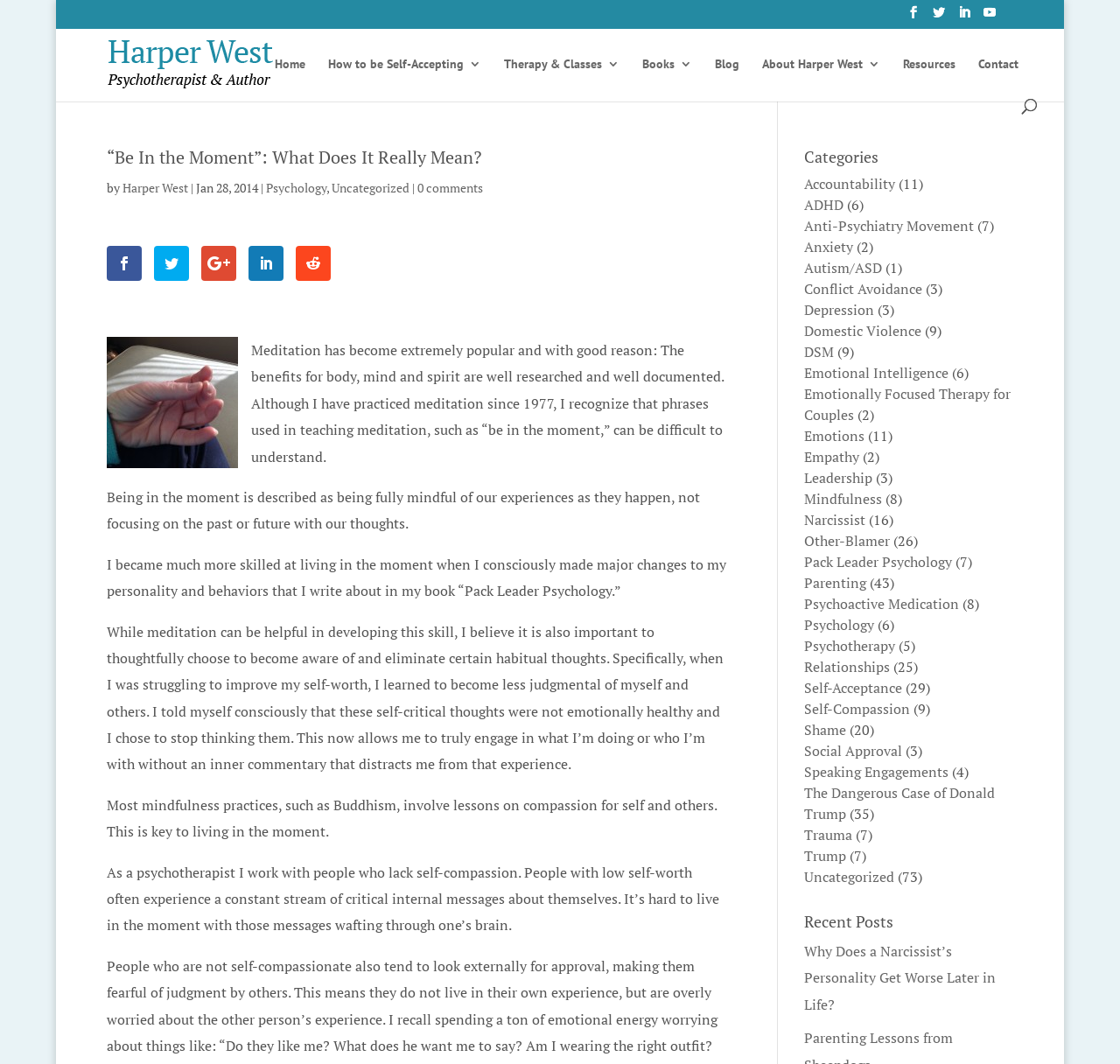What is the author of the blog post?
Provide a thorough and detailed answer to the question.

The author of the blog post can be determined by looking at the text 'by Harper West' which is located below the title of the blog post.